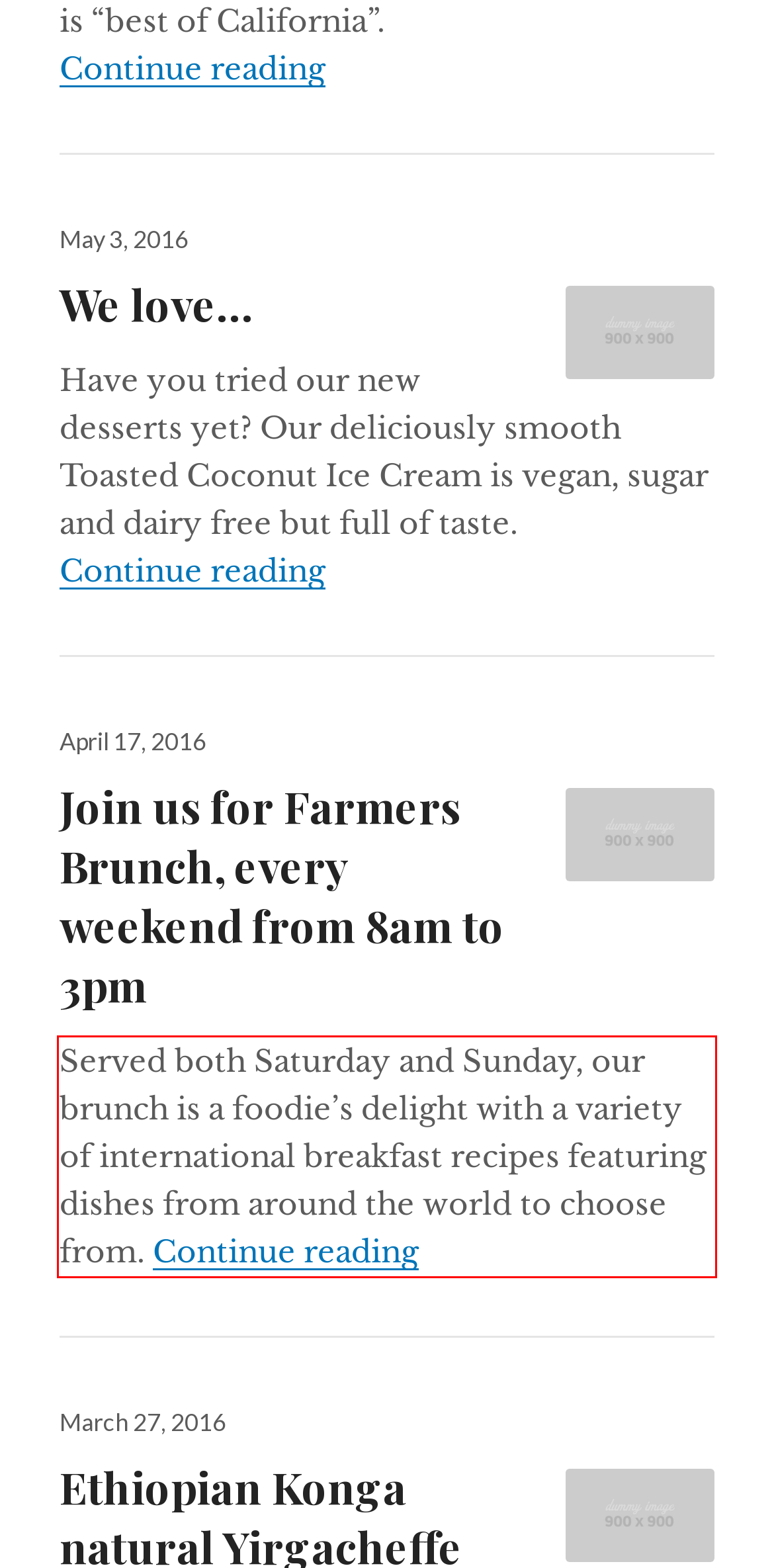Please recognize and transcribe the text located inside the red bounding box in the webpage image.

Served both Saturday and Sunday, our brunch is a foodie’s delight with a variety of international breakfast recipes featuring dishes from around the world to choose from. Continue reading “Join us for Farmers Brunch, every weekend from 8am to 3pm”